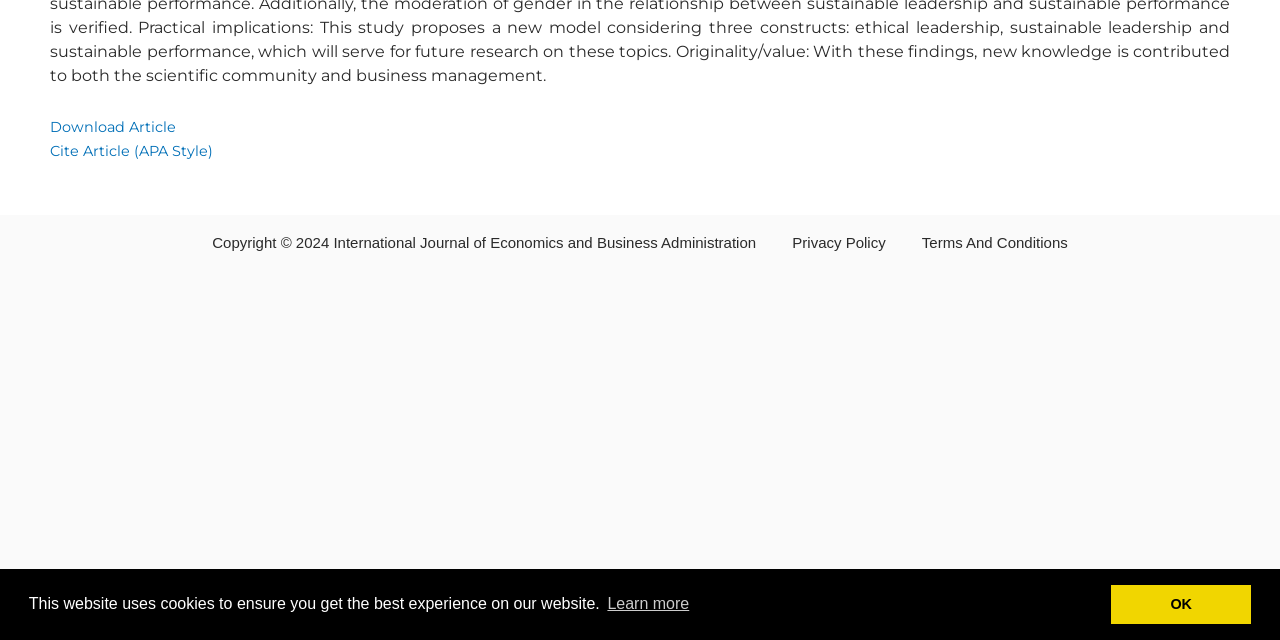Please provide the bounding box coordinates in the format (top-left x, top-left y, bottom-right x, bottom-right y). Remember, all values are floating point numbers between 0 and 1. What is the bounding box coordinate of the region described as: alt="English"

None